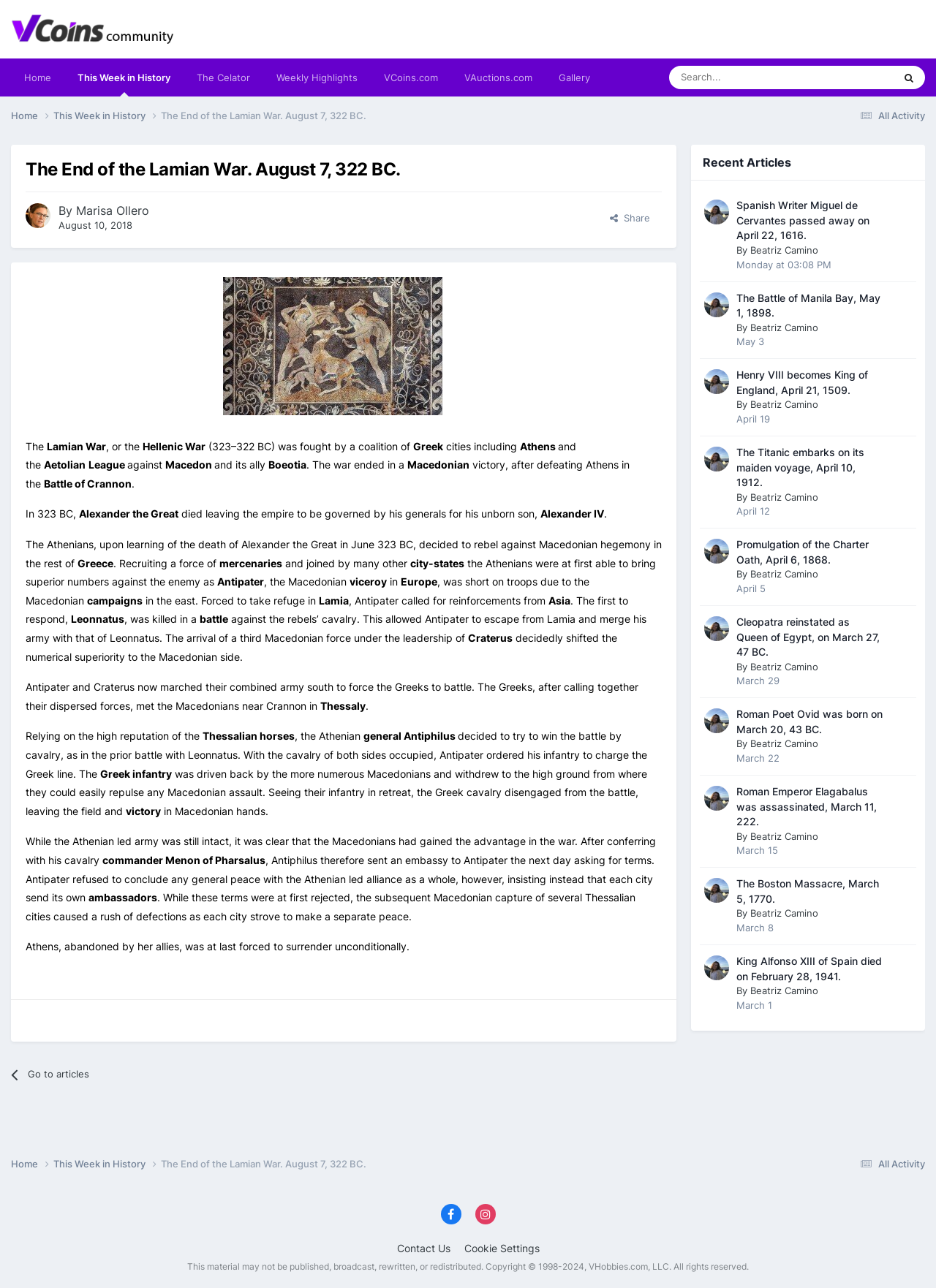Please find the bounding box coordinates for the clickable element needed to perform this instruction: "View all activity".

[0.914, 0.085, 0.988, 0.094]